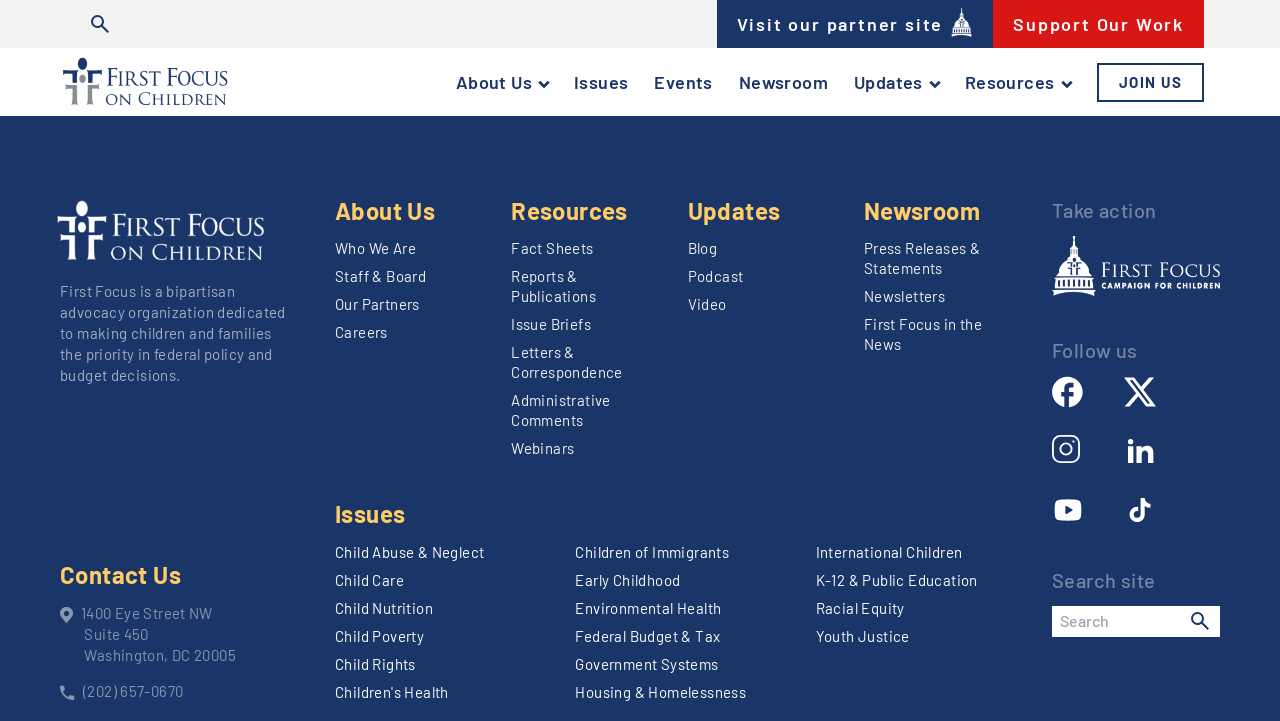What is the purpose of the organization?
Please provide a single word or phrase as your answer based on the image.

Making children and families the priority in federal policy and budget decisions